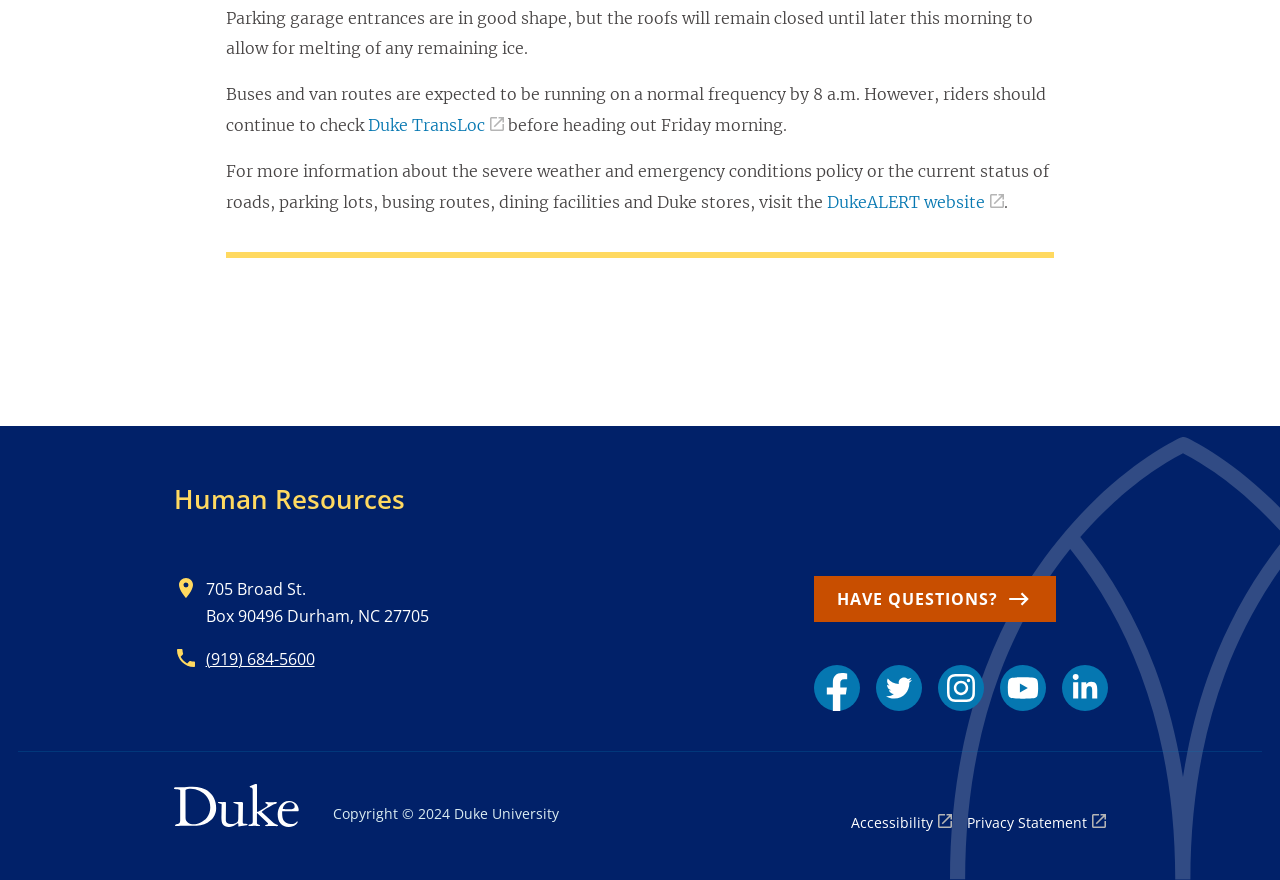What is the address of Human Resources?
Could you answer the question in a detailed manner, providing as much information as possible?

The webpage provides the address of Human Resources as '705 Broad St. Box 90496 Durham, NC 27705'. The question asks for the address, which is '705 Broad St.'.